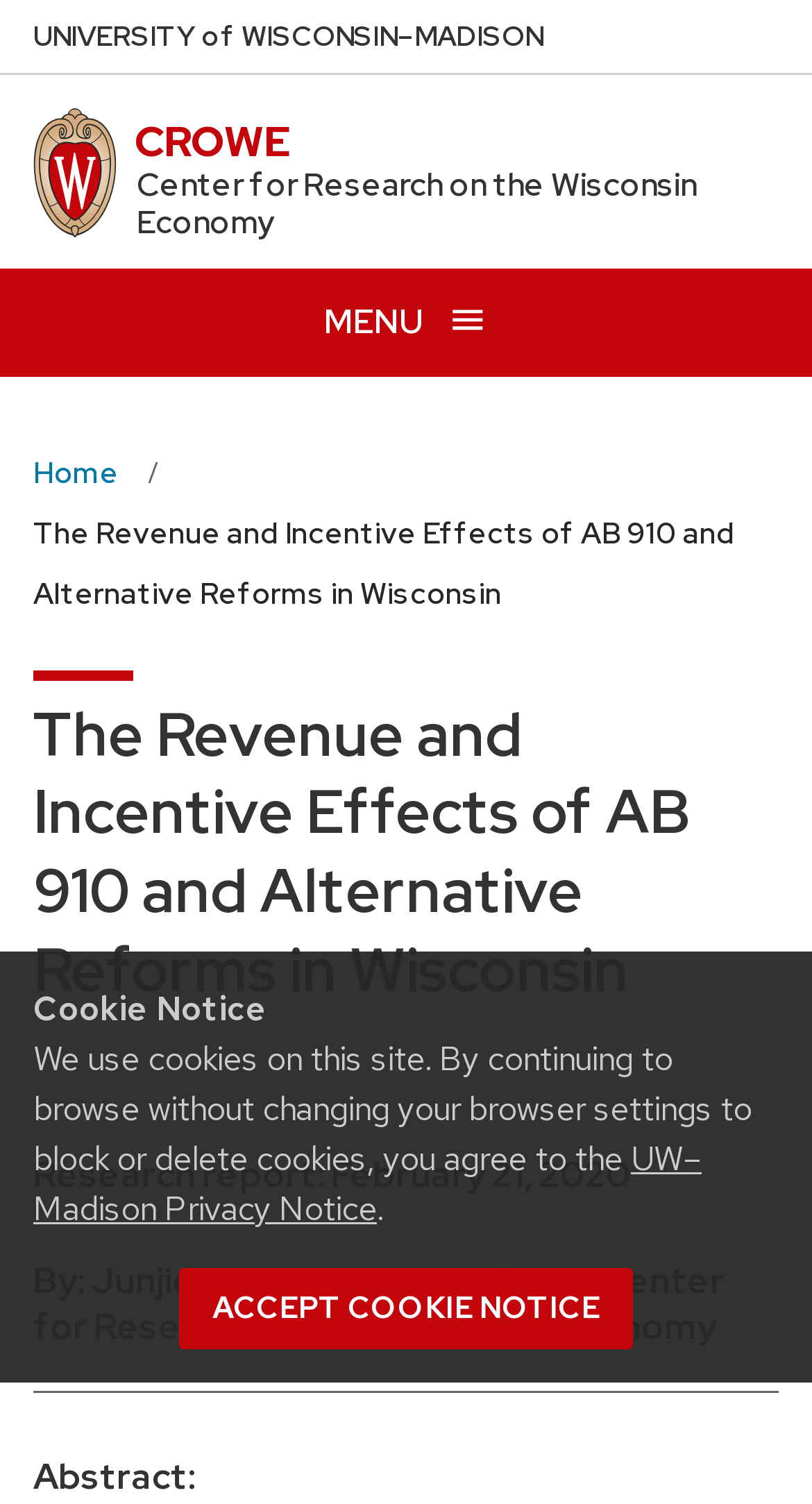Can you pinpoint the bounding box coordinates for the clickable element required for this instruction: "Click the link to view green Chartreuse cocktails"? The coordinates should be four float numbers between 0 and 1, i.e., [left, top, right, bottom].

None